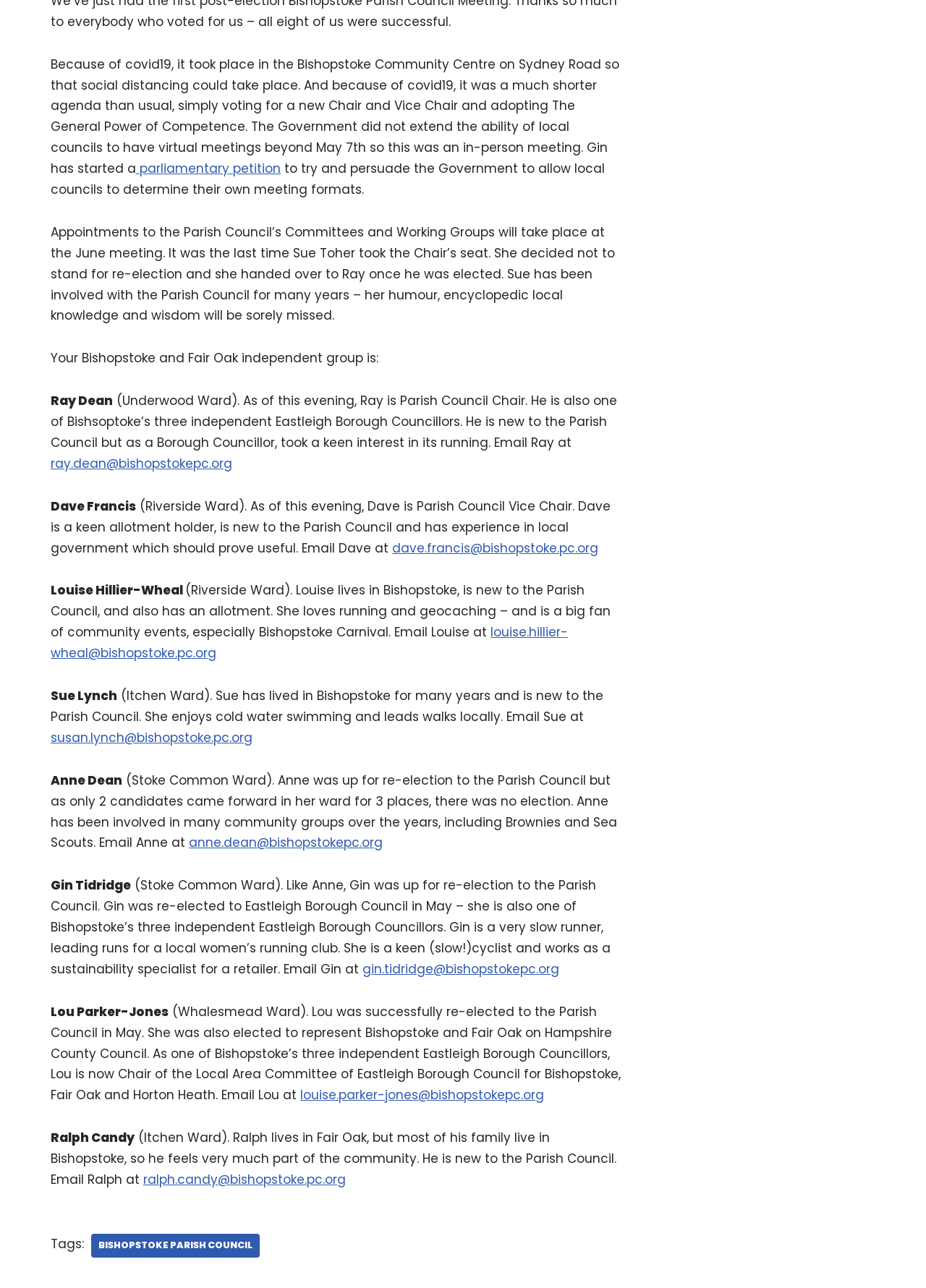Please identify the coordinates of the bounding box that should be clicked to fulfill this instruction: "click the link to the parliamentary petition".

[0.147, 0.124, 0.303, 0.138]